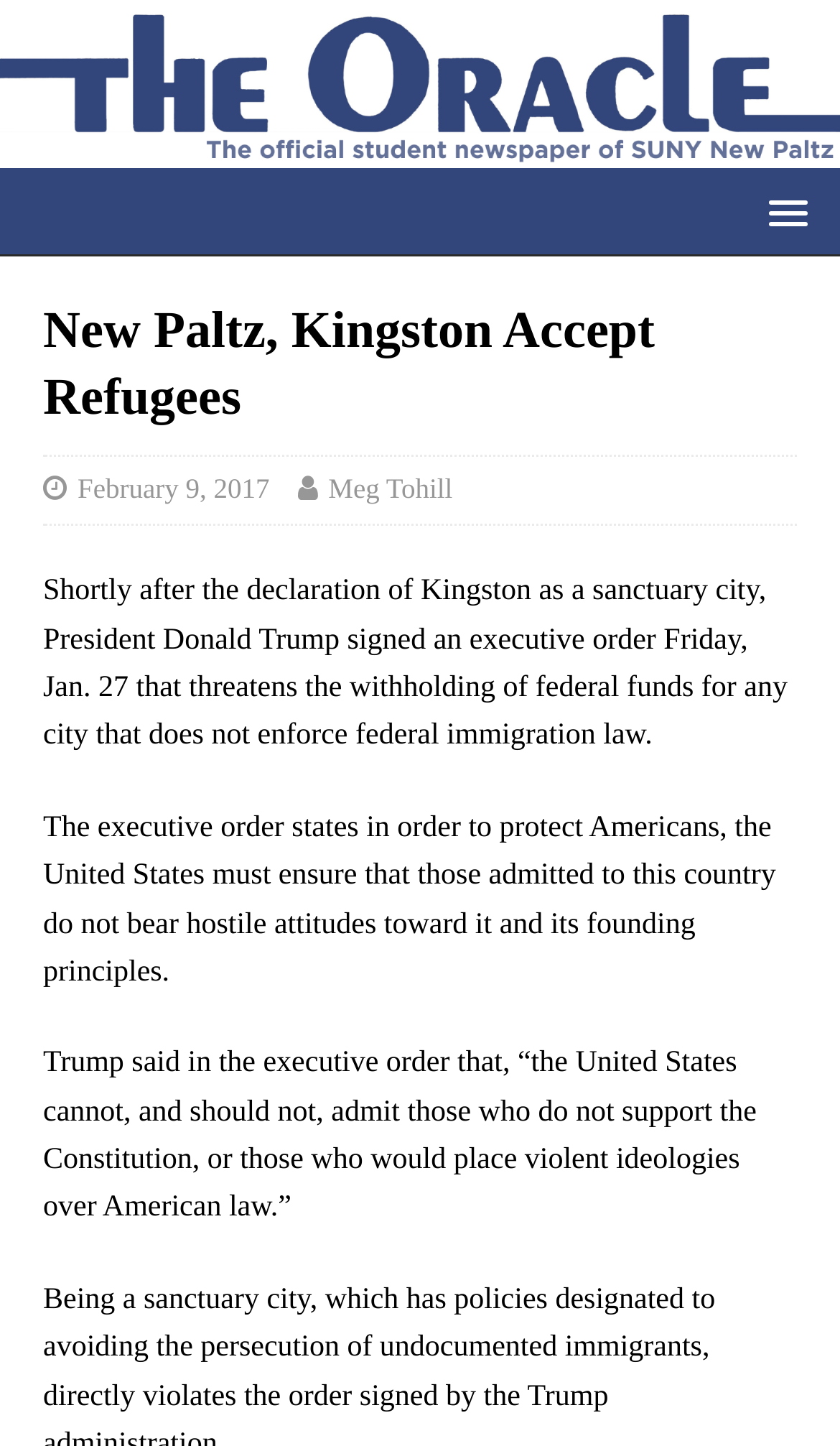What is the name of the website?
Utilize the image to construct a detailed and well-explained answer.

I determined the answer by looking at the link element with the text 'The New Paltz Oracle' at the top of the webpage, which is likely the website's title or logo.